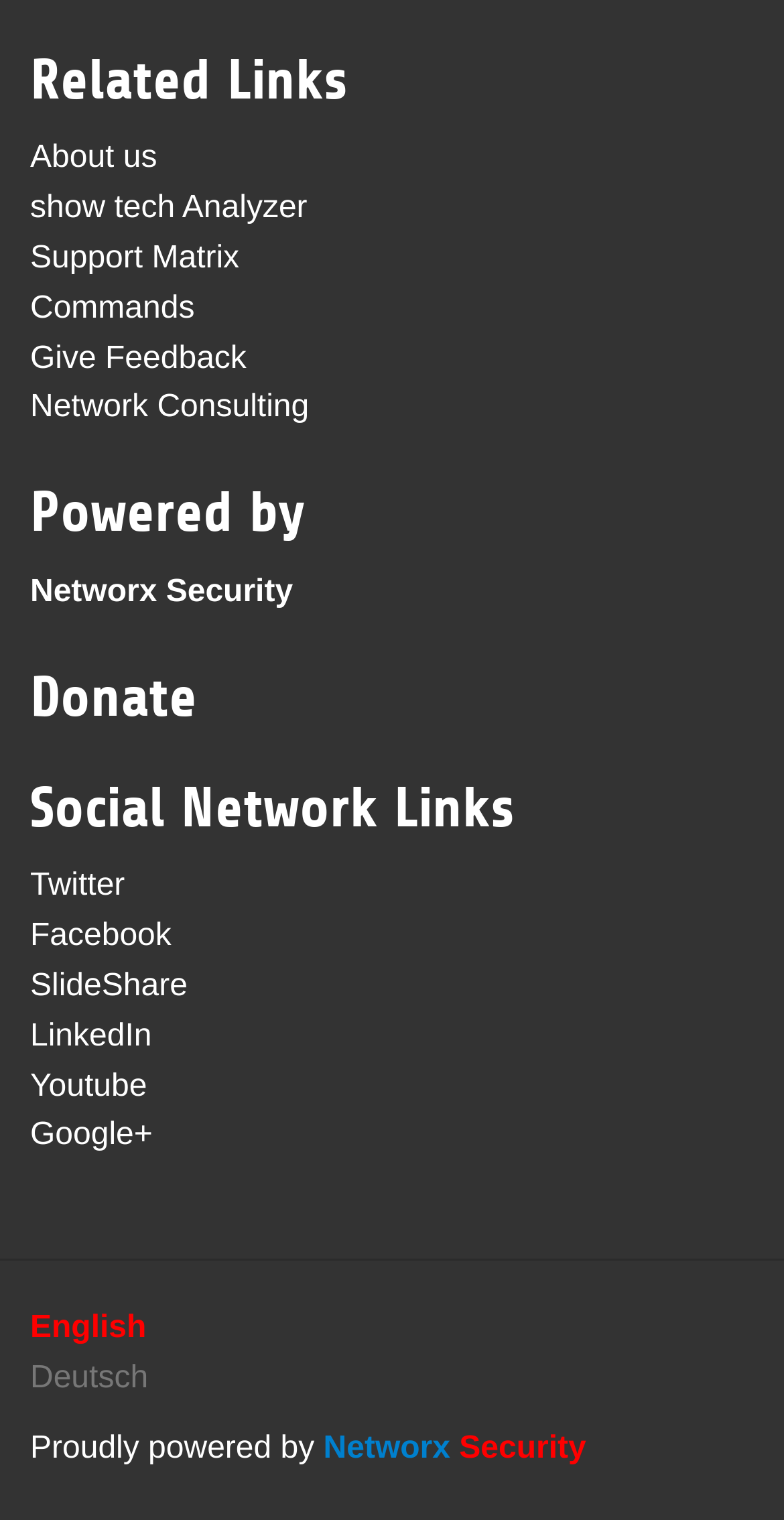Determine the bounding box coordinates for the UI element with the following description: "Networx". The coordinates should be four float numbers between 0 and 1, represented as [left, top, right, bottom].

[0.412, 0.941, 0.574, 0.964]